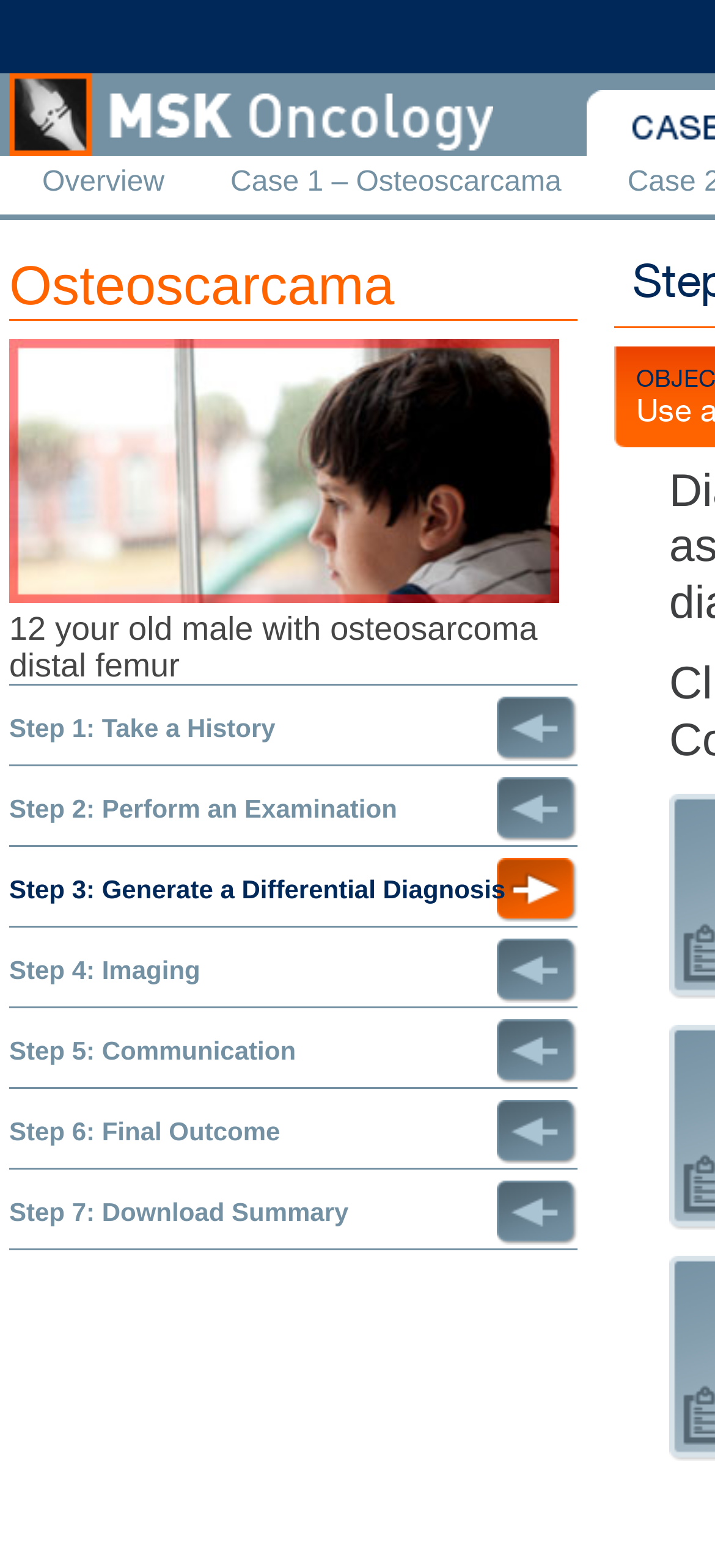What is the age of the patient in Case 1?
Based on the screenshot, give a detailed explanation to answer the question.

I found the text '12 year old male with osteosarcoma distal femur' which describes the patient in Case 1, and the age of the patient is 12 years old.